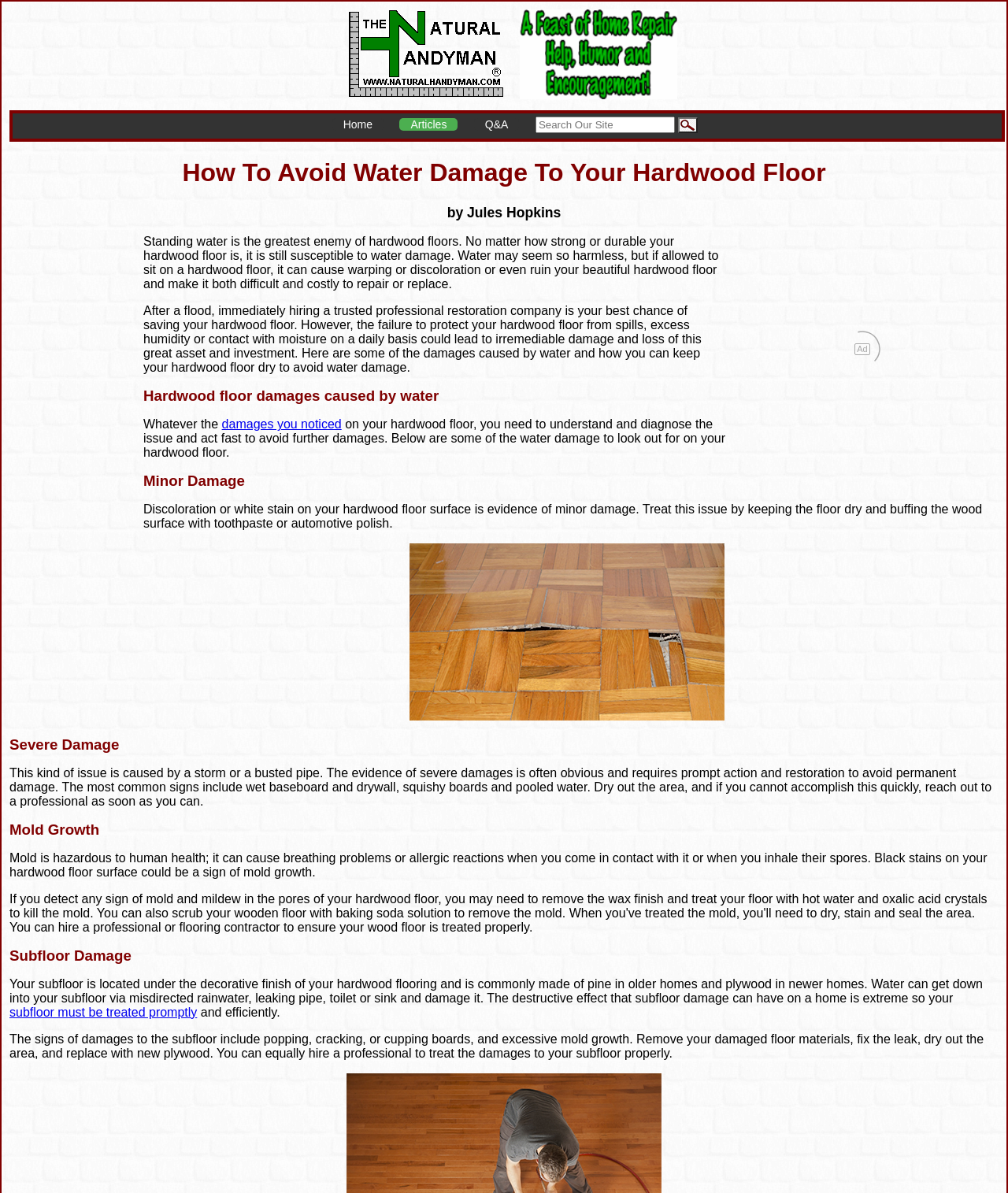Provide the bounding box coordinates for the UI element that is described as: "subfloor must be treated promptly".

[0.009, 0.843, 0.196, 0.854]